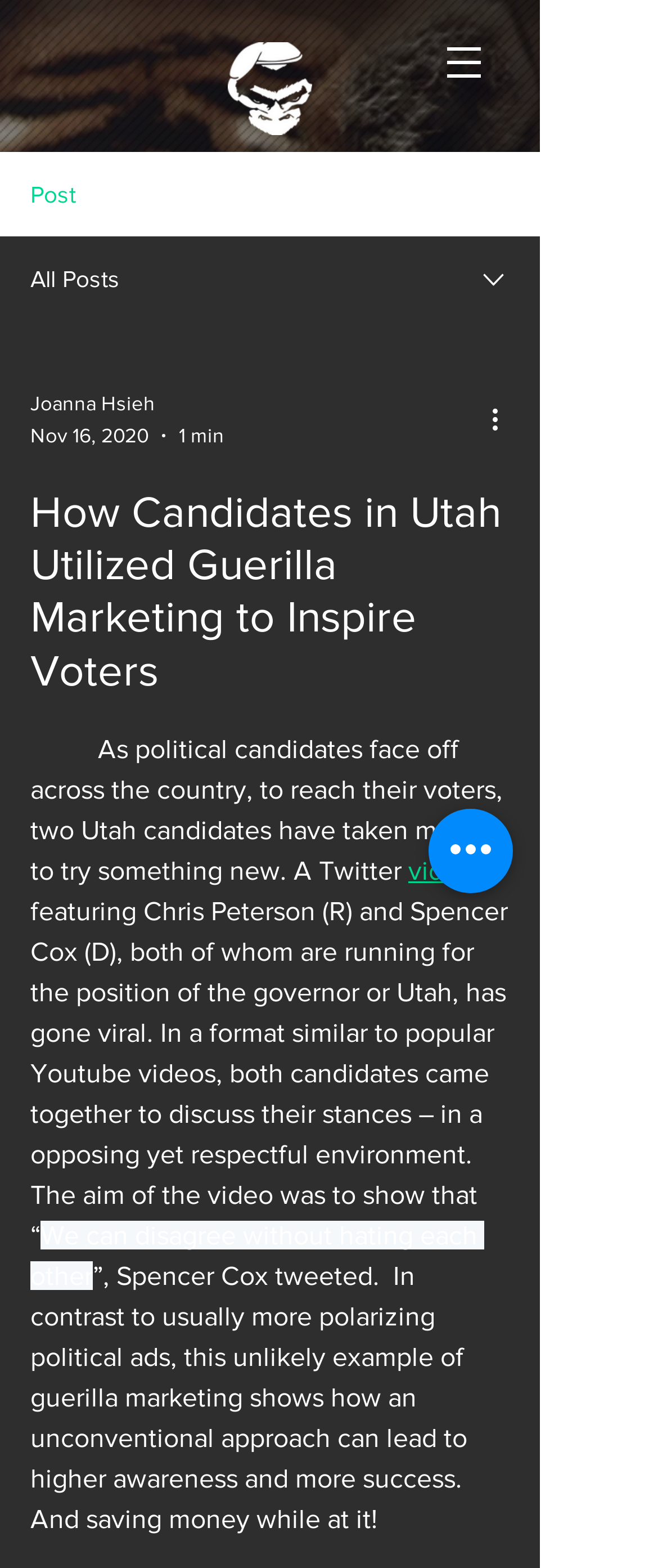Give the bounding box coordinates for the element described by: "video".

[0.621, 0.546, 0.721, 0.564]